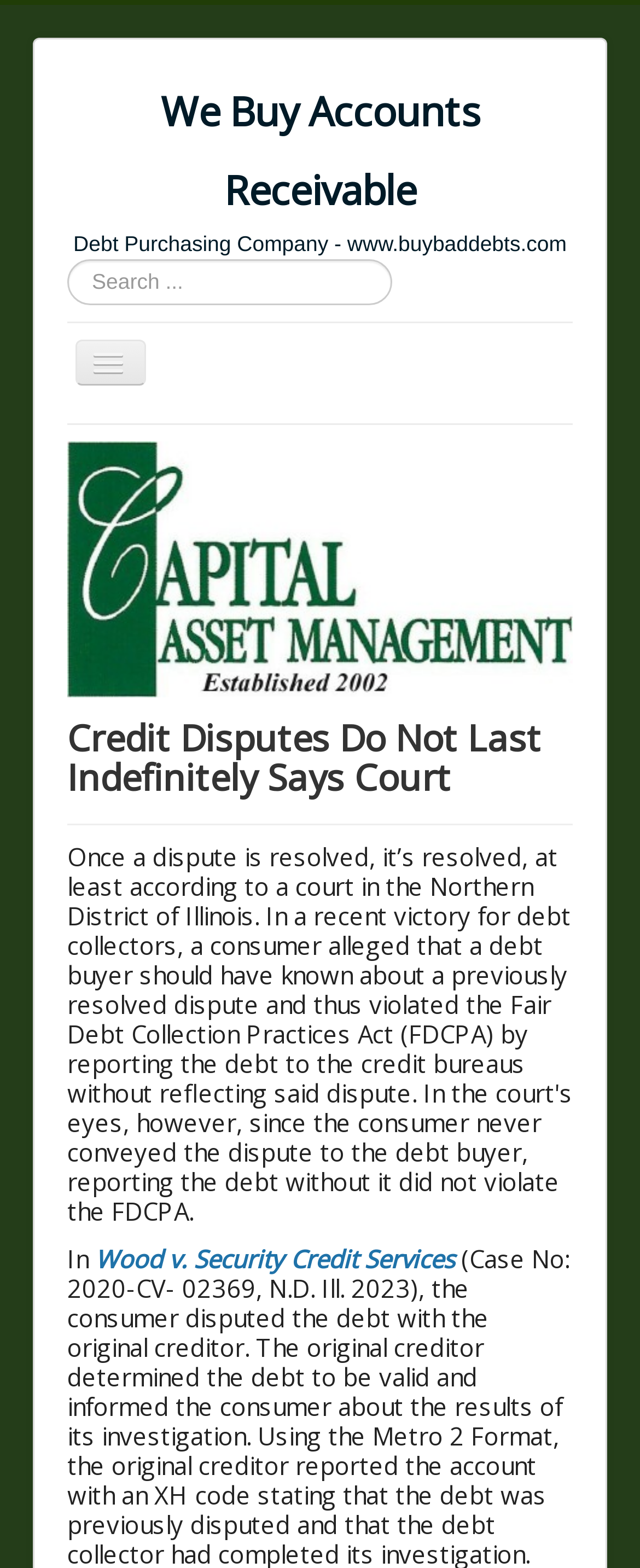Kindly determine the bounding box coordinates for the clickable area to achieve the given instruction: "Visit the home page".

[0.105, 0.267, 0.895, 0.3]